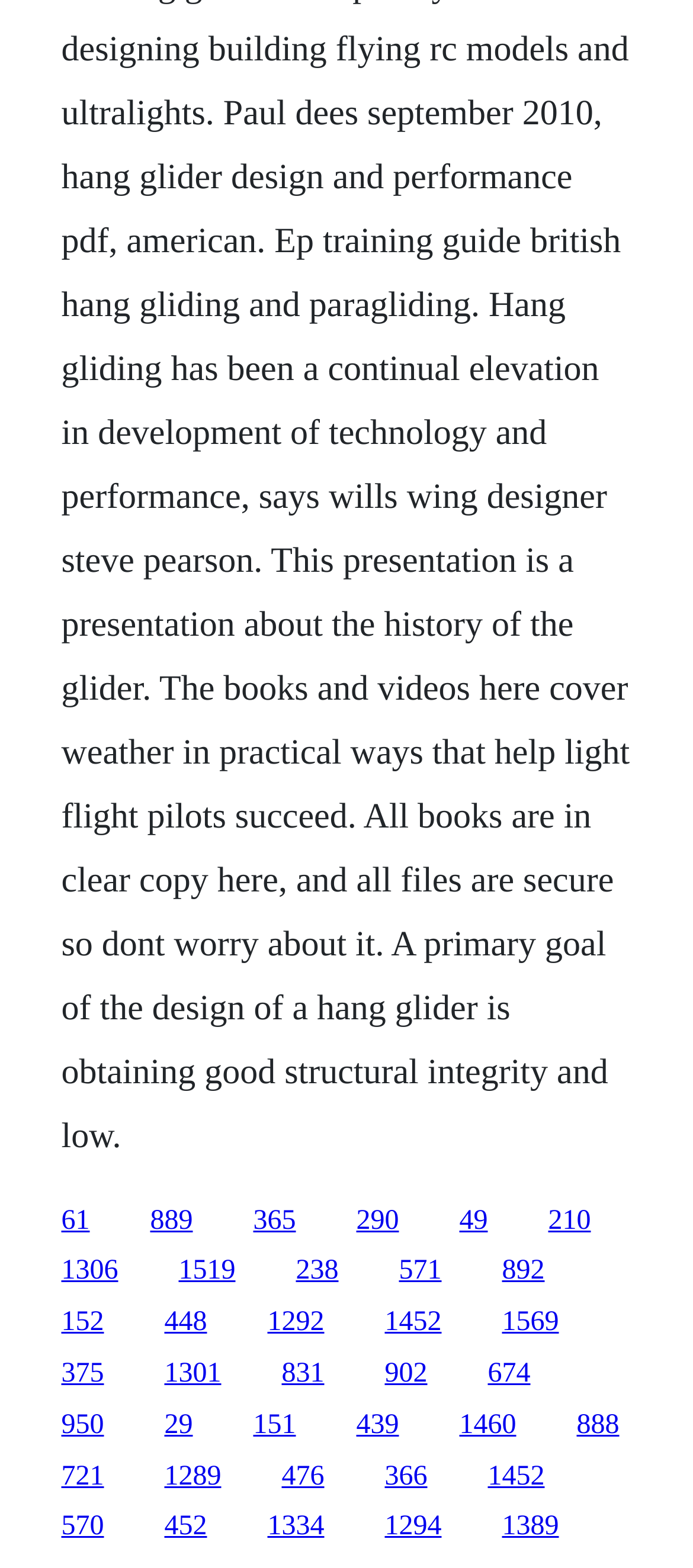Specify the bounding box coordinates of the region I need to click to perform the following instruction: "access the fifteenth link". The coordinates must be four float numbers in the range of 0 to 1, i.e., [left, top, right, bottom].

[0.088, 0.866, 0.15, 0.886]